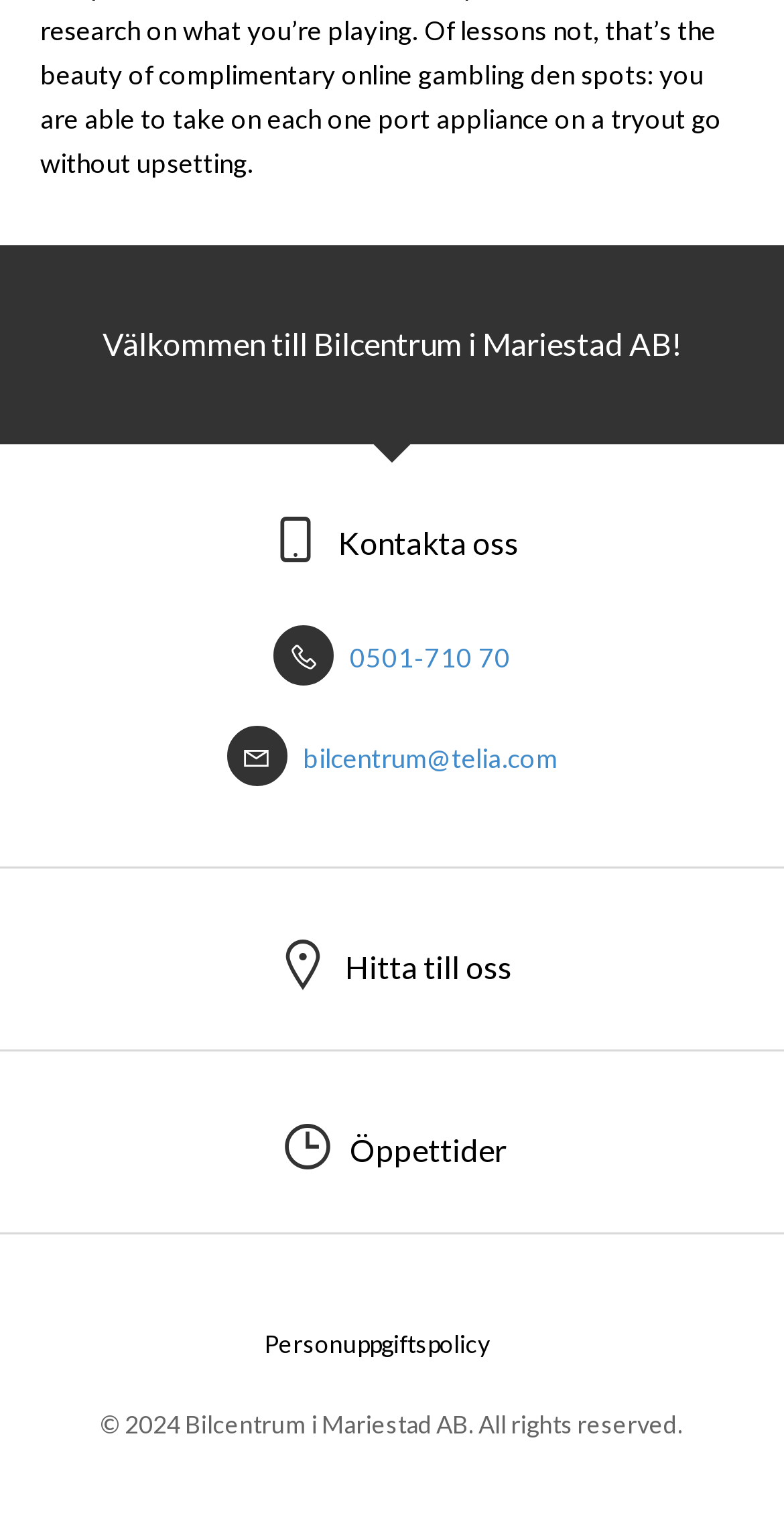Please reply with a single word or brief phrase to the question: 
What is the policy related link at the bottom?

Personuppgiftspolicy